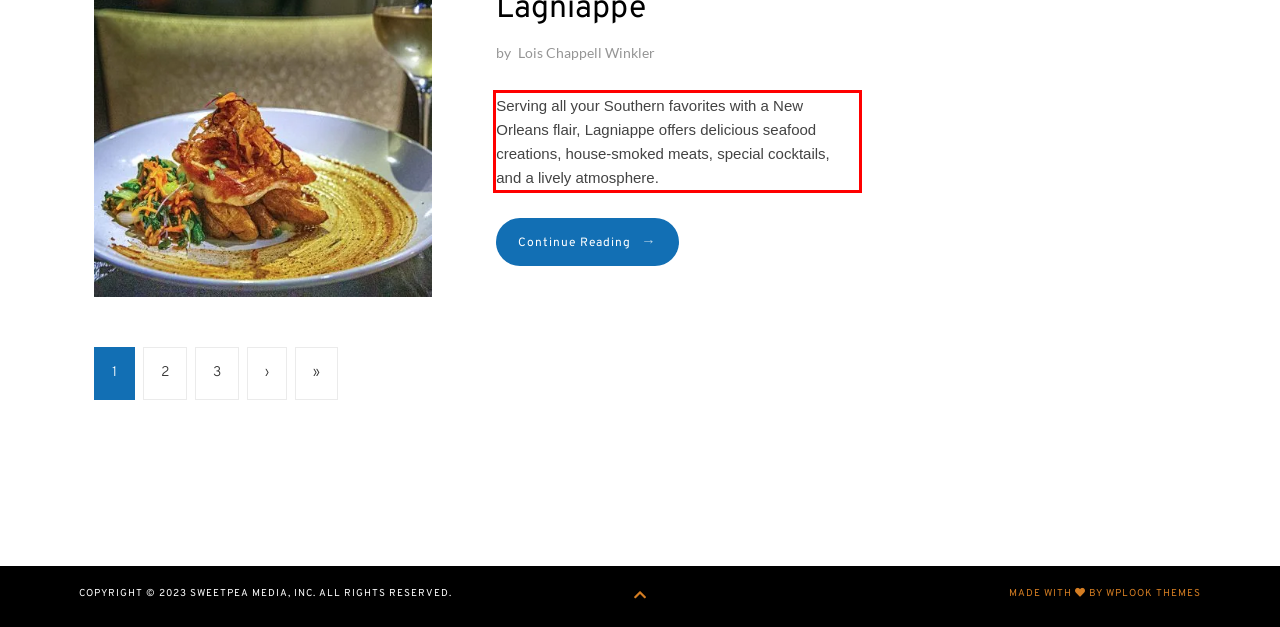Identify and transcribe the text content enclosed by the red bounding box in the given screenshot.

Serving all your Southern favorites with a New Orleans flair, Lagniappe offers delicious seafood creations, house-smoked meats, special cocktails, and a lively atmosphere.